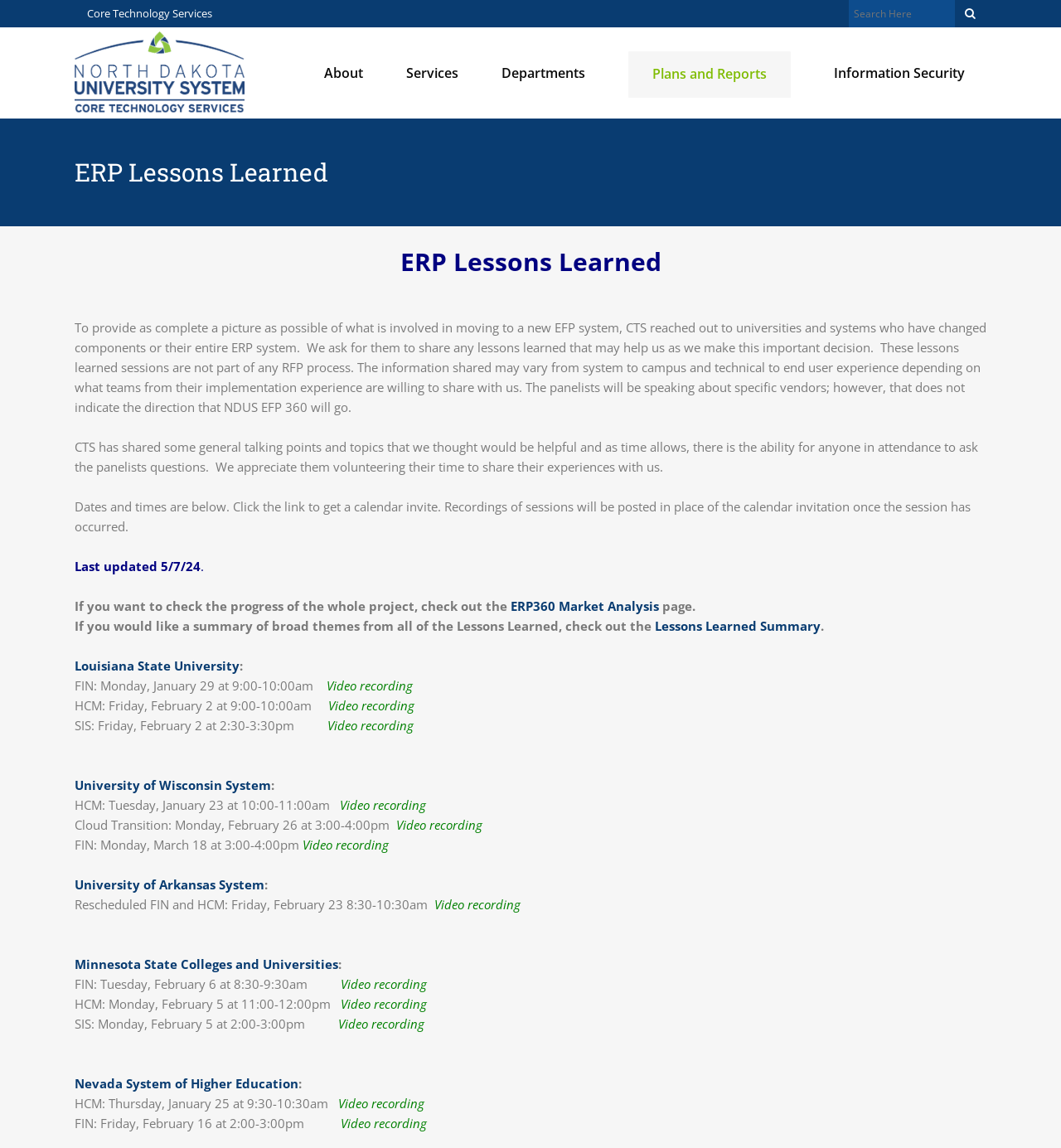What is the name of the project mentioned on this webpage?
Refer to the image and offer an in-depth and detailed answer to the question.

The webpage mentions the ERP360 project, which is related to the ERP system implementation at NDUS.